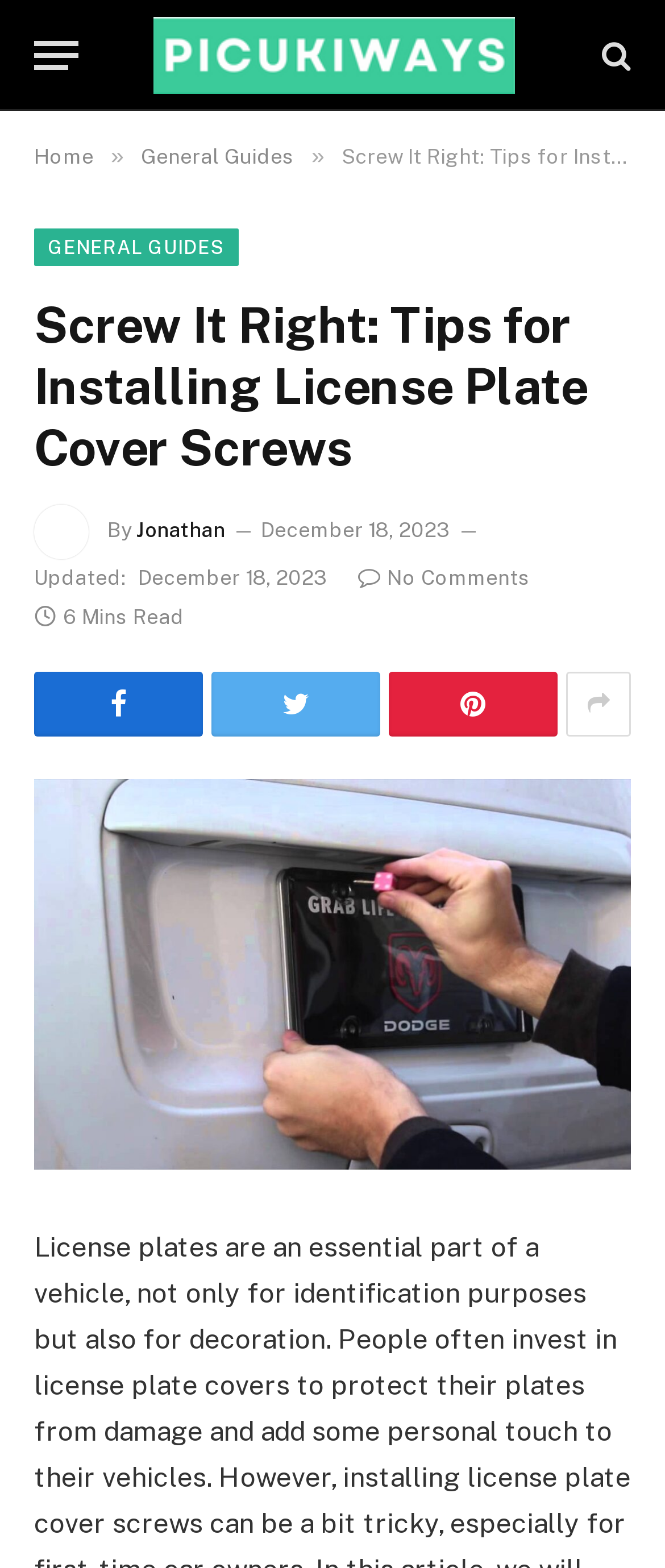What is the date of the article?
Use the image to give a comprehensive and detailed response to the question.

The date of the article can be found by looking at the 'Updated' section, which is located below the author's name. The text 'Updated:' is followed by a time element with the text 'December 18, 2023', indicating that the article was updated on this date.